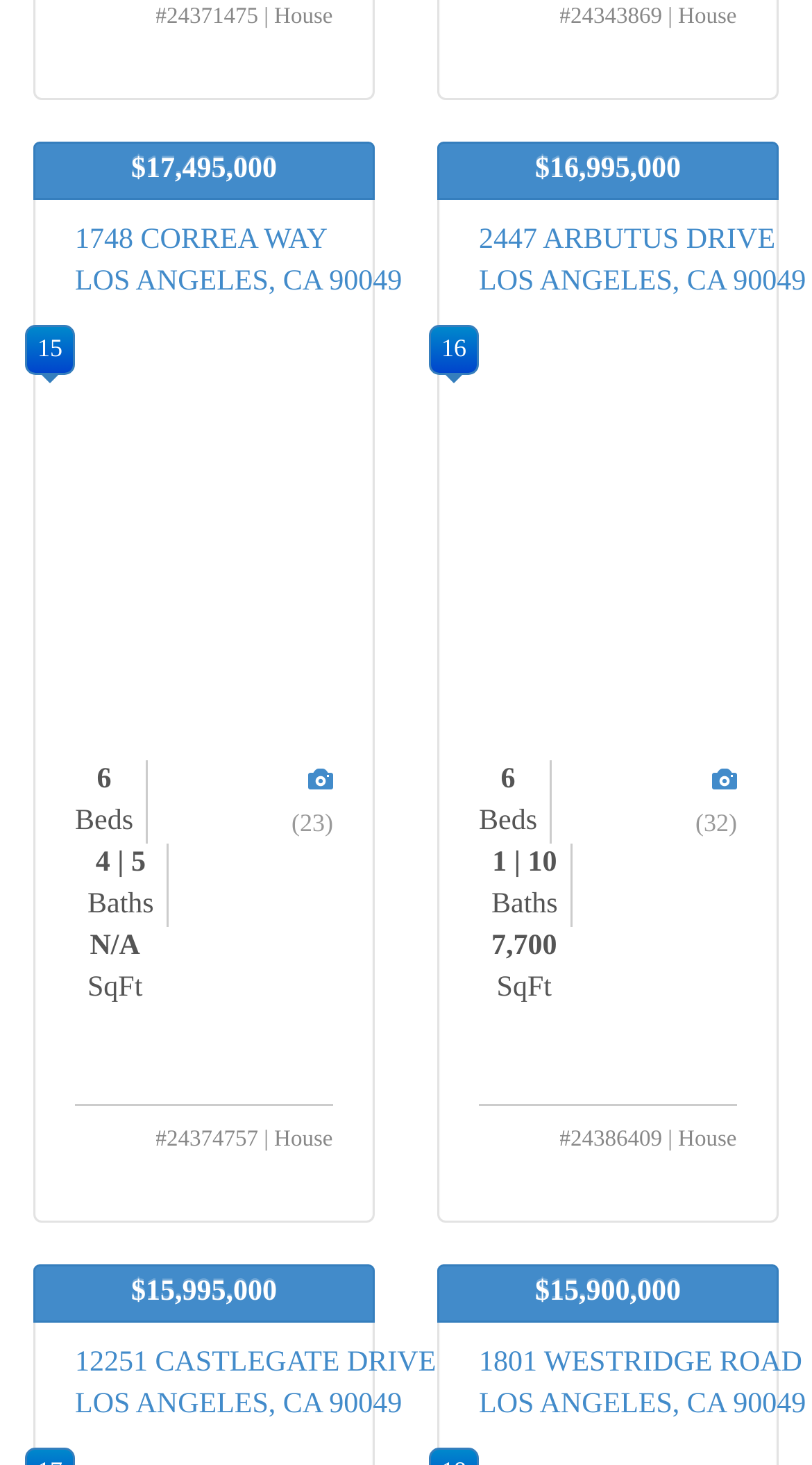What is the address of the third house?
Answer the question with a thorough and detailed explanation.

The address of the third house is 12251 CASTLEGATE DRIVE LOS ANGELES, CA 90049, which is indicated by the link element with the text '12251 CASTLEGATE DRIVE LOS ANGELES, CA 90049'.